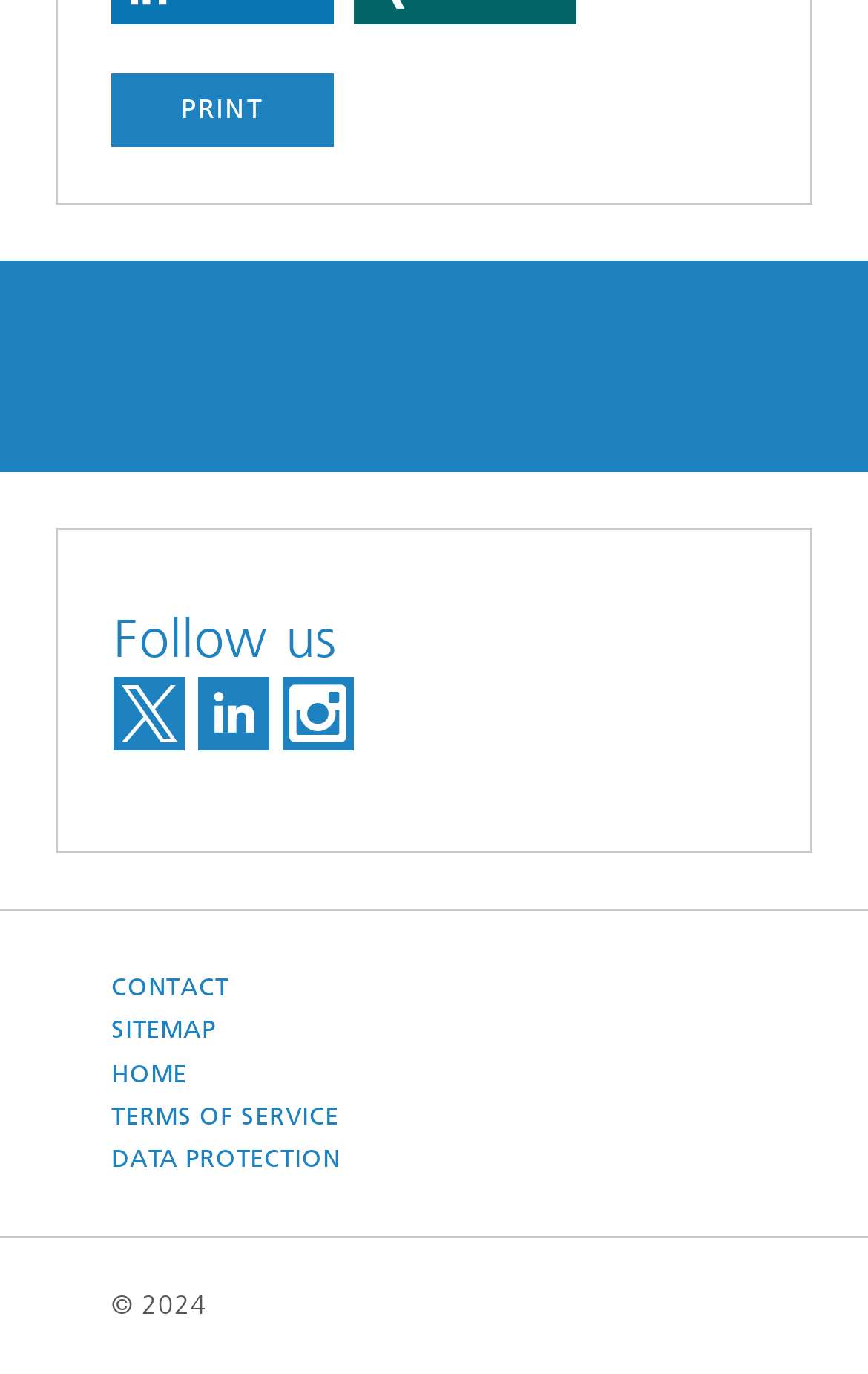Answer the following query concisely with a single word or phrase:
What is the first link in the footer?

CONTACT